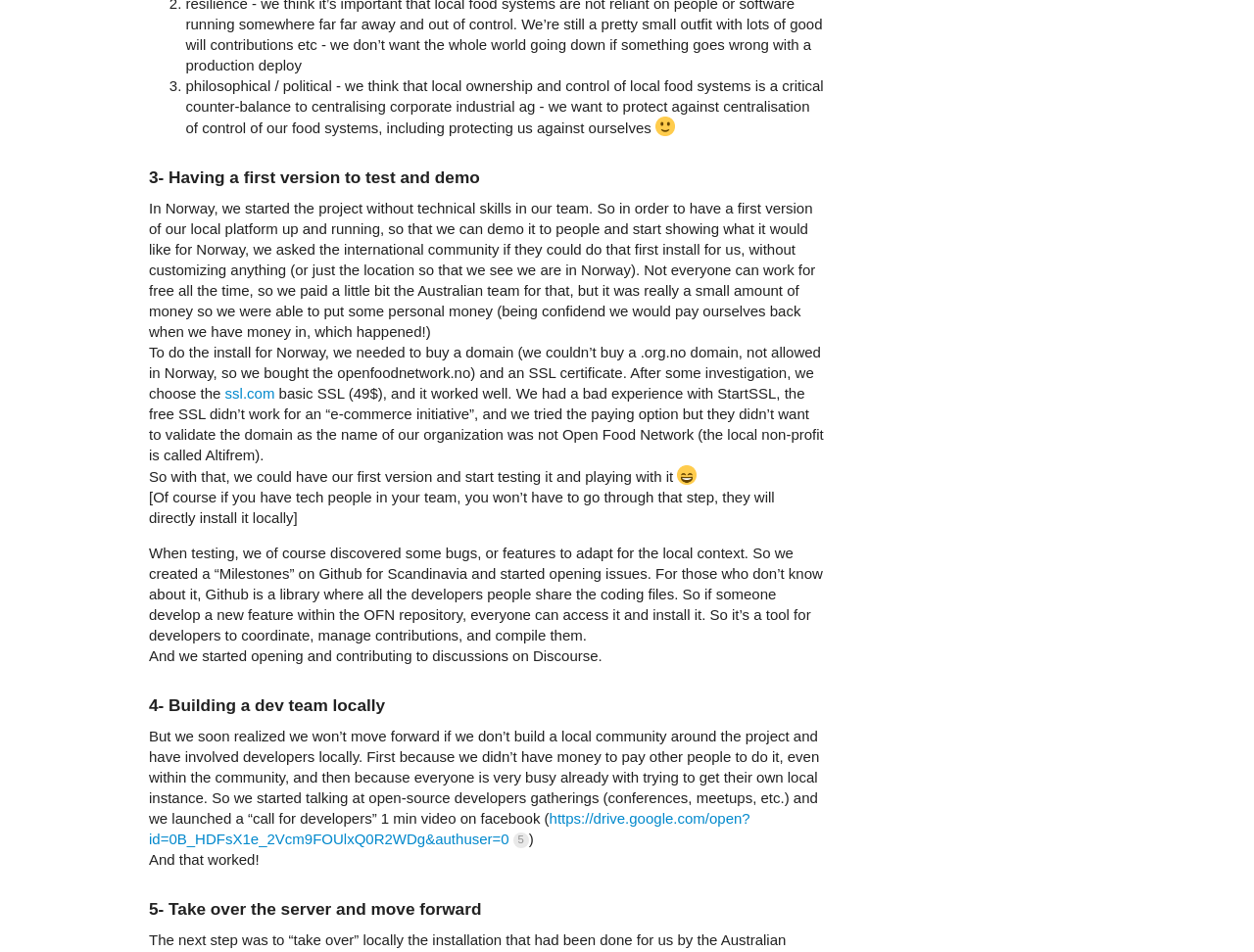Please identify the bounding box coordinates of the element I need to click to follow this instruction: "View latest topics".

[0.469, 0.758, 0.583, 0.779]